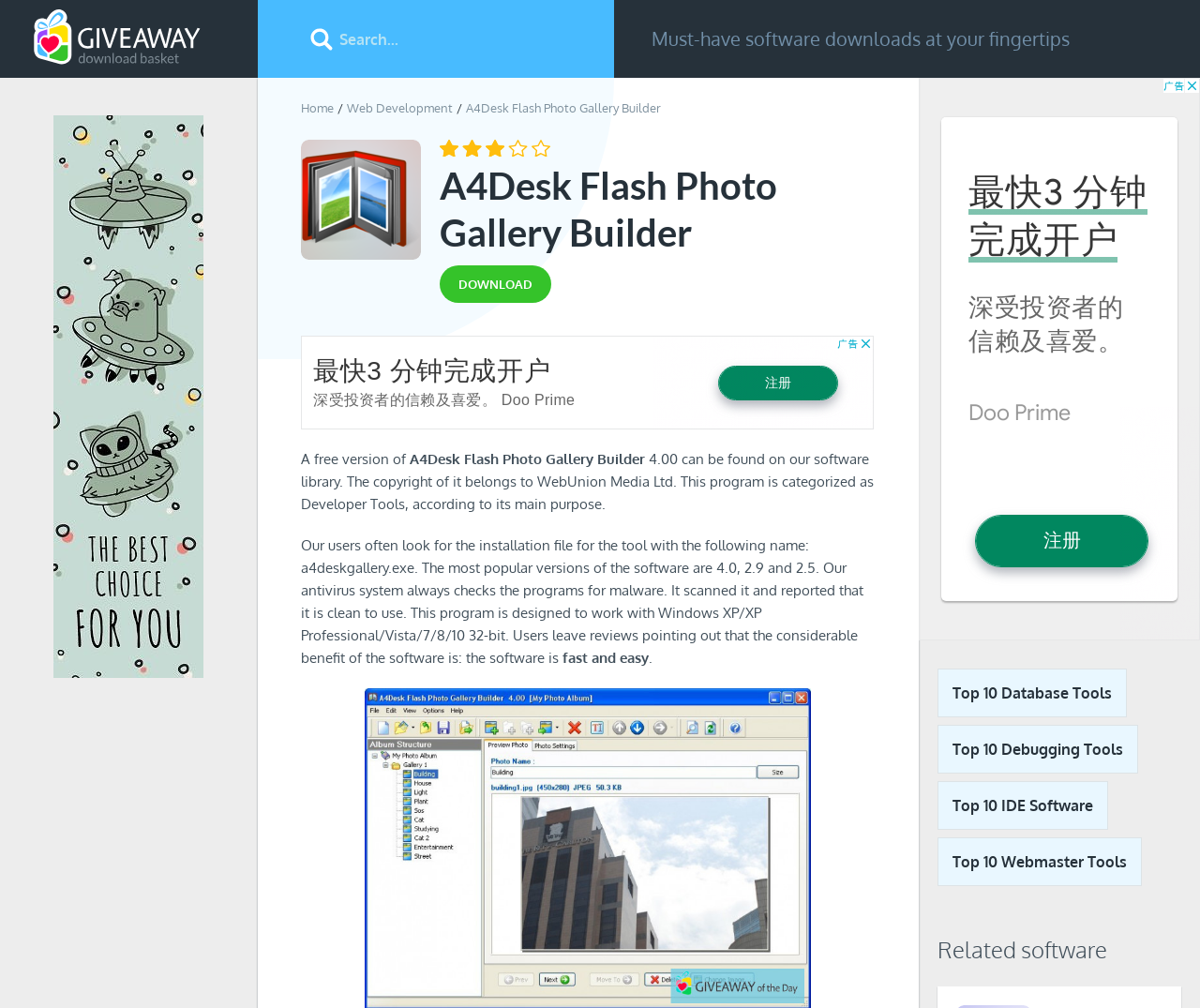What is the file name of the installation file for the software?
Answer the question based on the image using a single word or a brief phrase.

a4deskgallery.exe